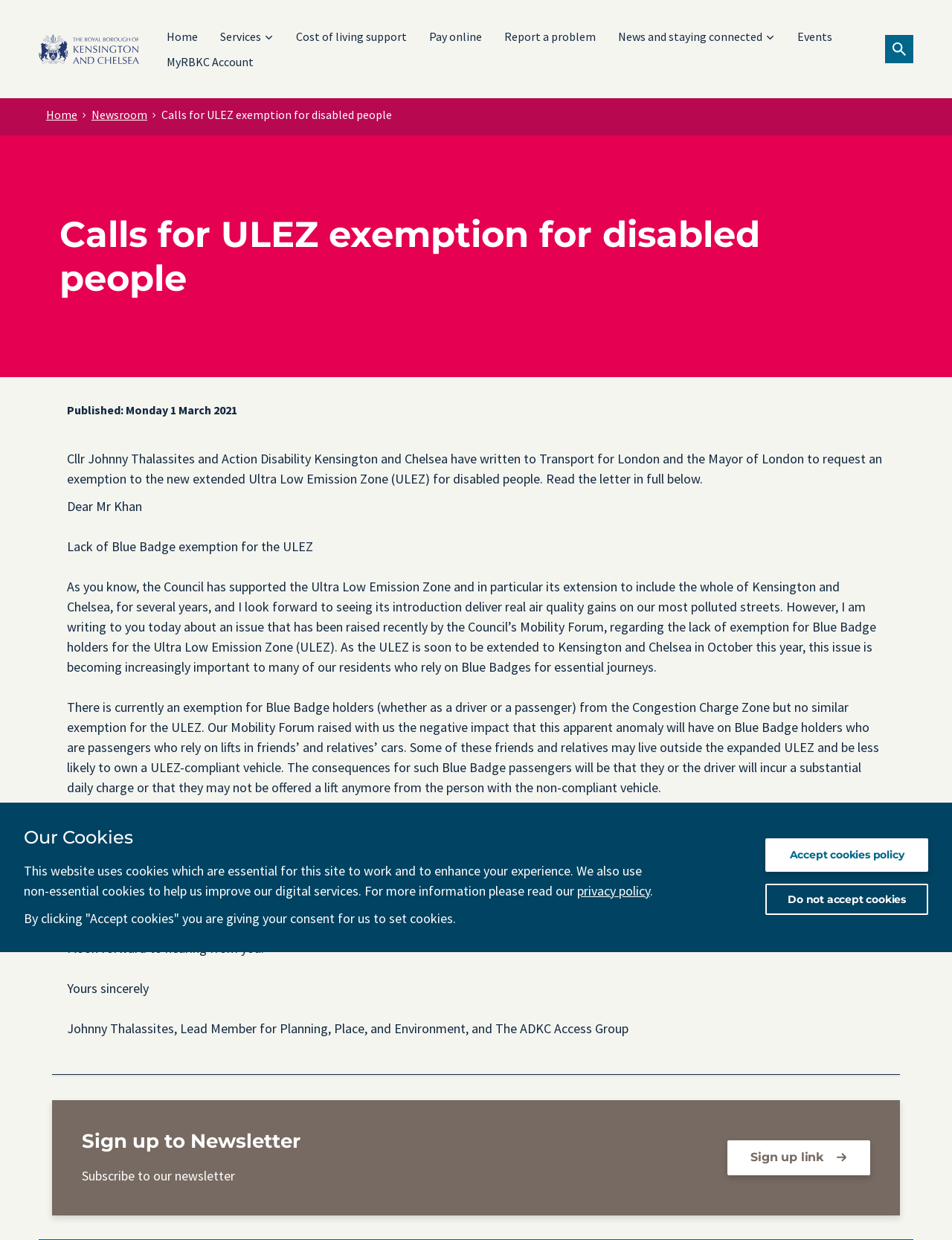What is the name of the council that supports the Ultra Low Emission Zone?
Please provide a comprehensive answer based on the visual information in the image.

I found the answer by looking at the top navigation bar, which displays the council's name as 'Royal Borough of Kensington & Chelsea'.